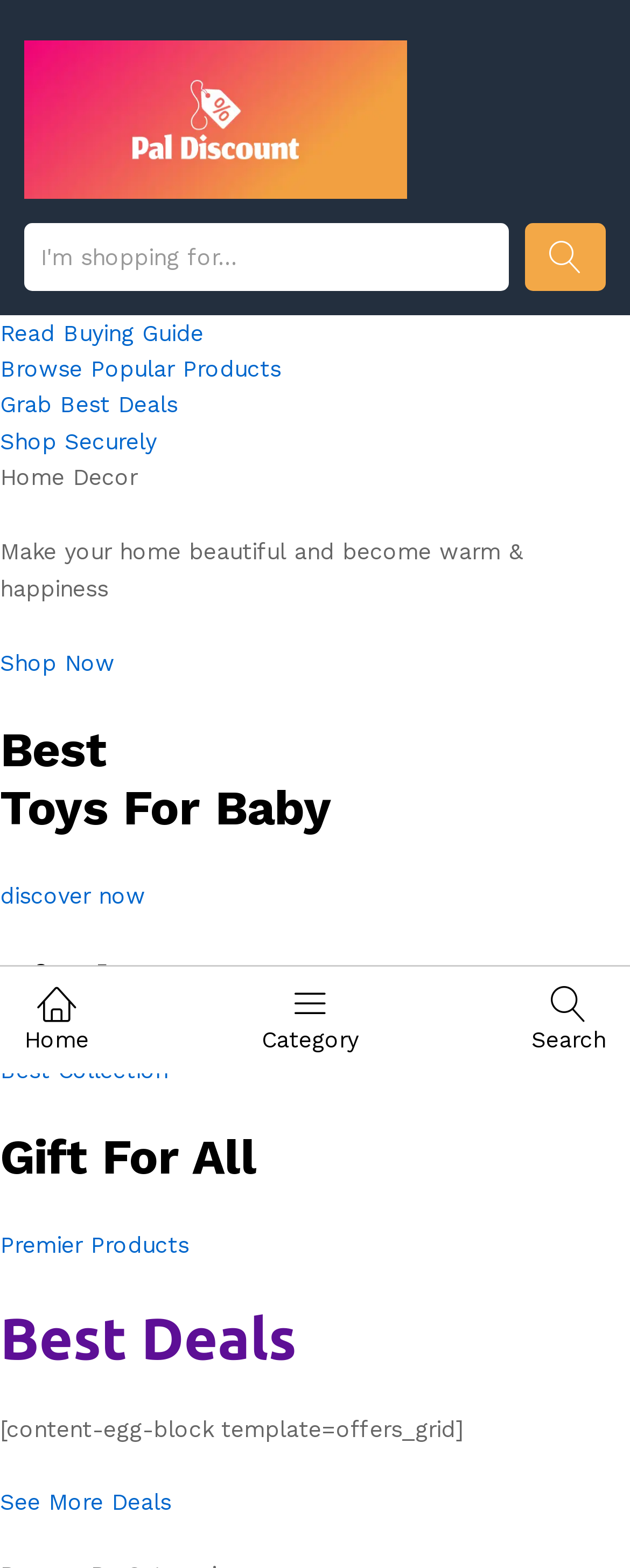How many product categories are displayed on the homepage?
Please provide a single word or phrase as your answer based on the image.

4